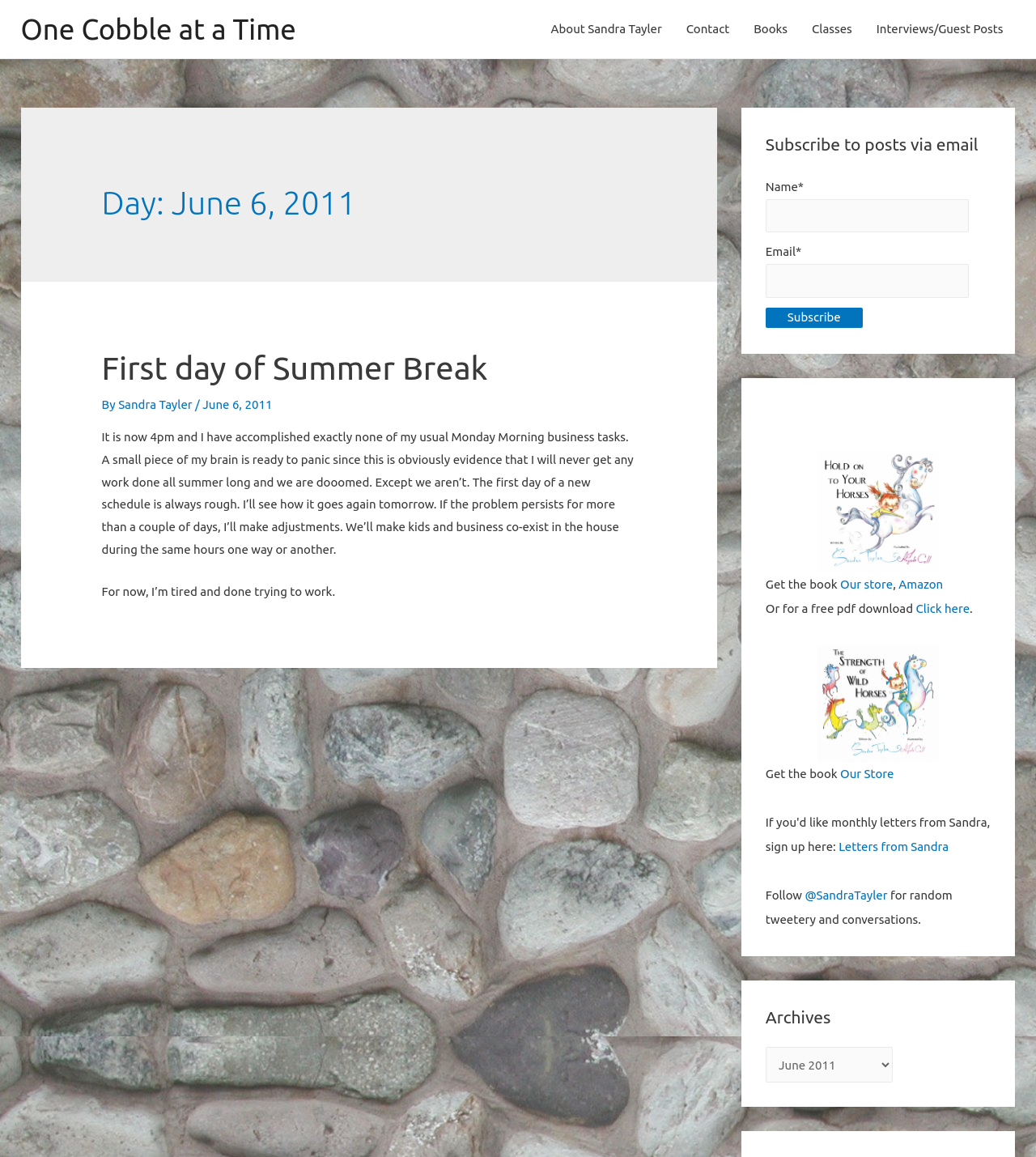Provide the bounding box coordinates of the section that needs to be clicked to accomplish the following instruction: "Click on the 'About Sandra Tayler' link."

[0.52, 0.0, 0.651, 0.05]